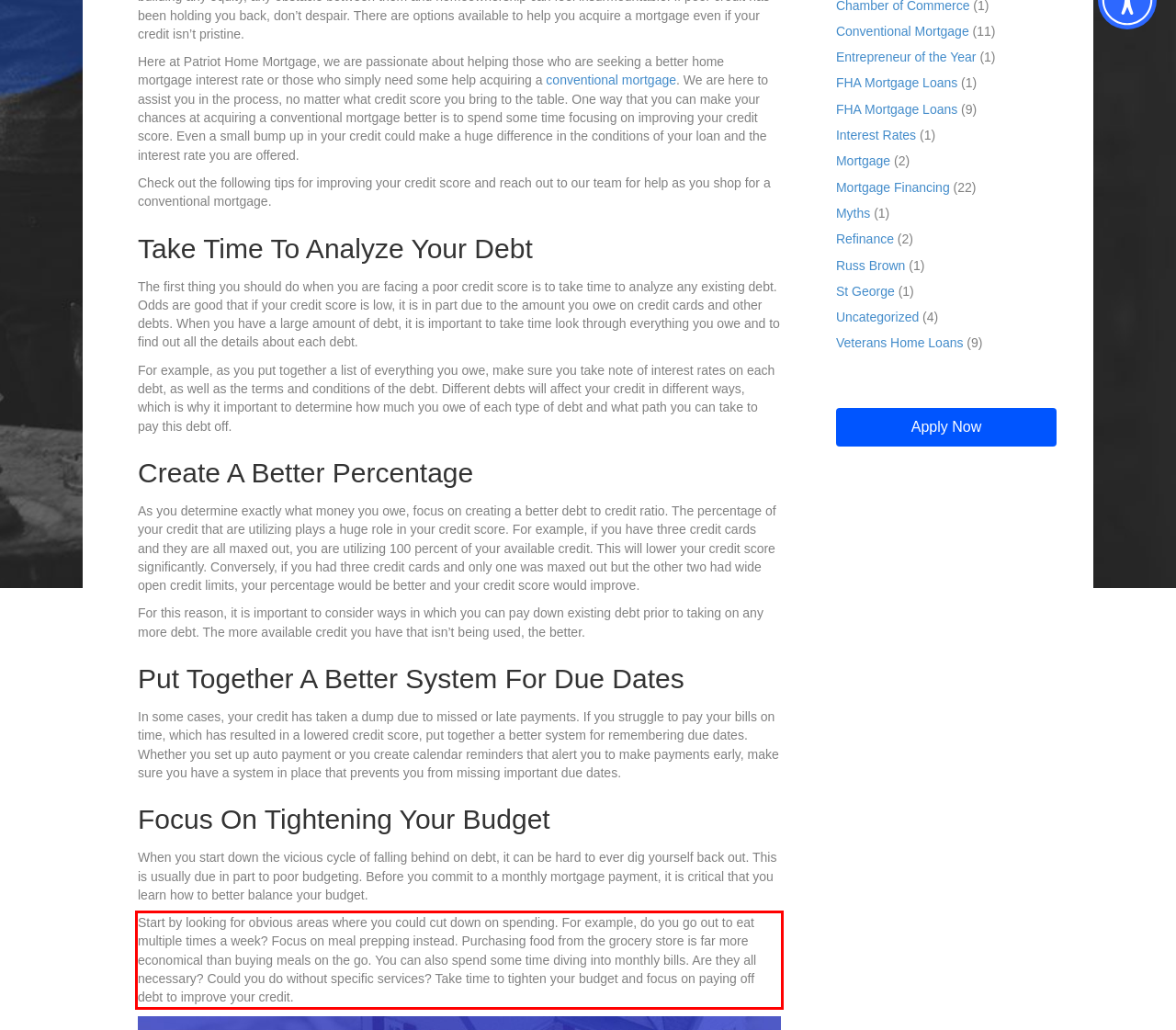Examine the webpage screenshot, find the red bounding box, and extract the text content within this marked area.

Start by looking for obvious areas where you could cut down on spending. For example, do you go out to eat multiple times a week? Focus on meal prepping instead. Purchasing food from the grocery store is far more economical than buying meals on the go. You can also spend some time diving into monthly bills. Are they all necessary? Could you do without specific services? Take time to tighten your budget and focus on paying off debt to improve your credit.